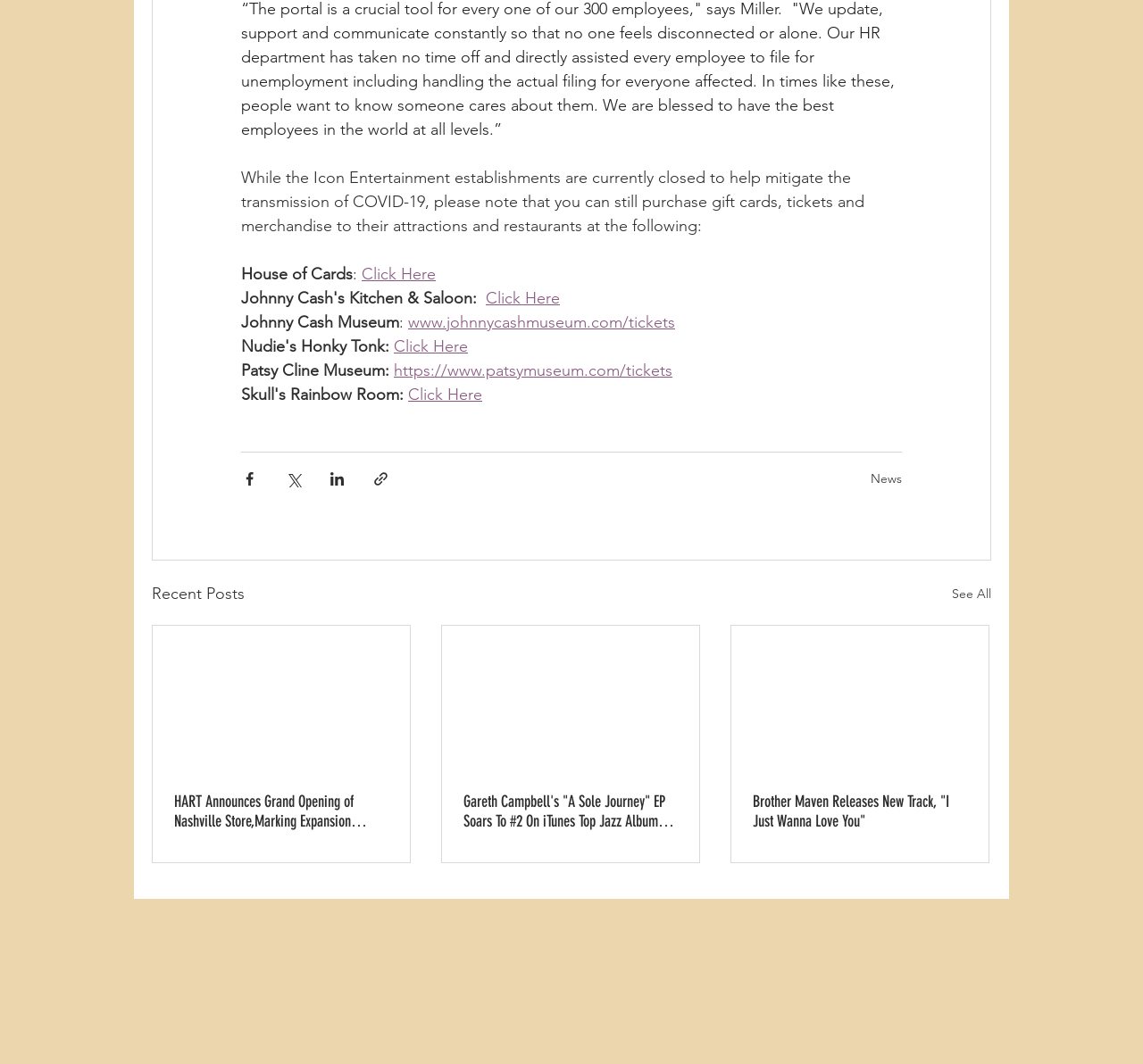Please identify the bounding box coordinates of the area that needs to be clicked to follow this instruction: "Share via Facebook".

[0.211, 0.442, 0.226, 0.458]